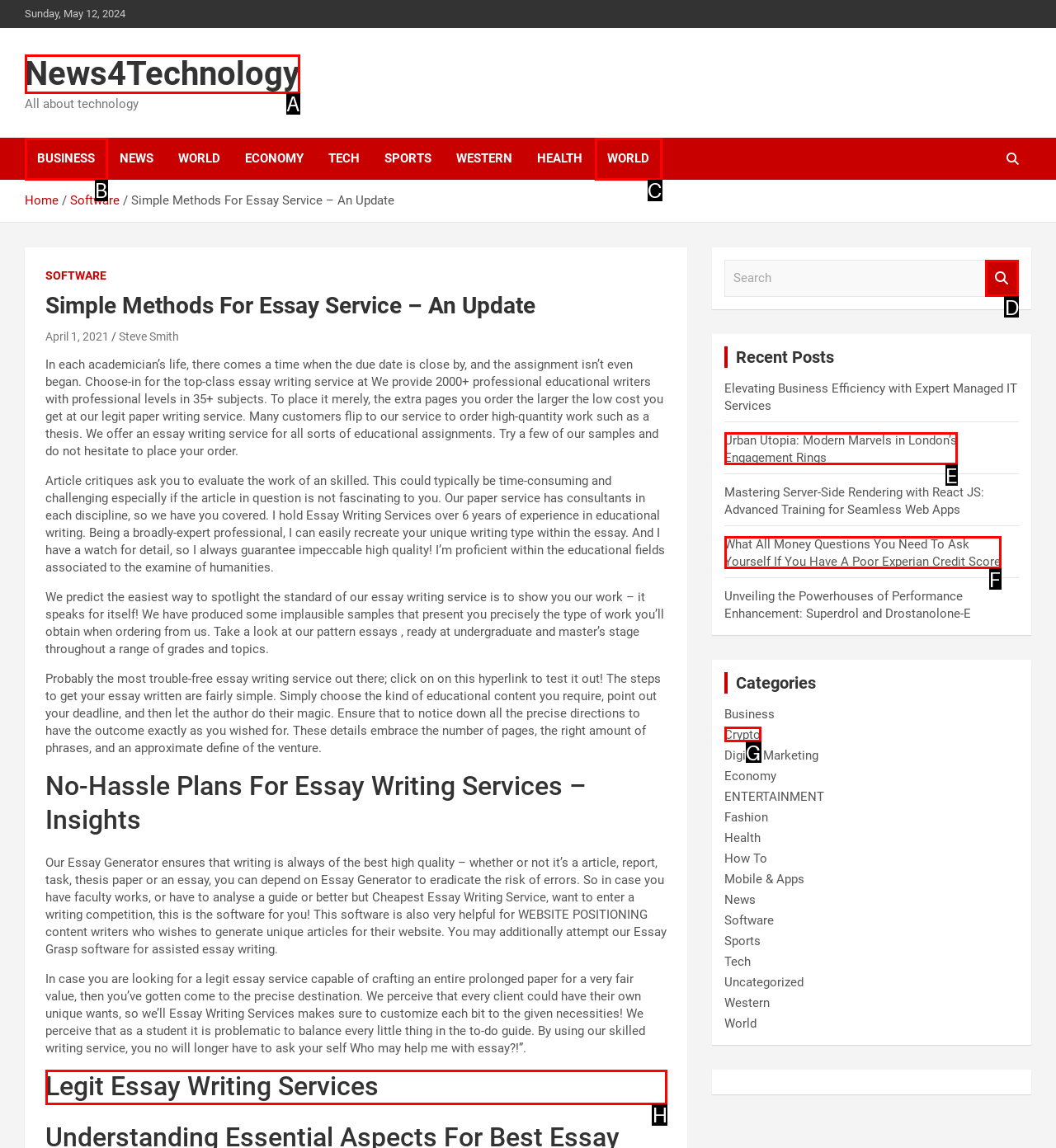Determine the correct UI element to click for this instruction: Like the post about A Large-Scale Phishing Campaign. Respond with the letter of the chosen element.

None